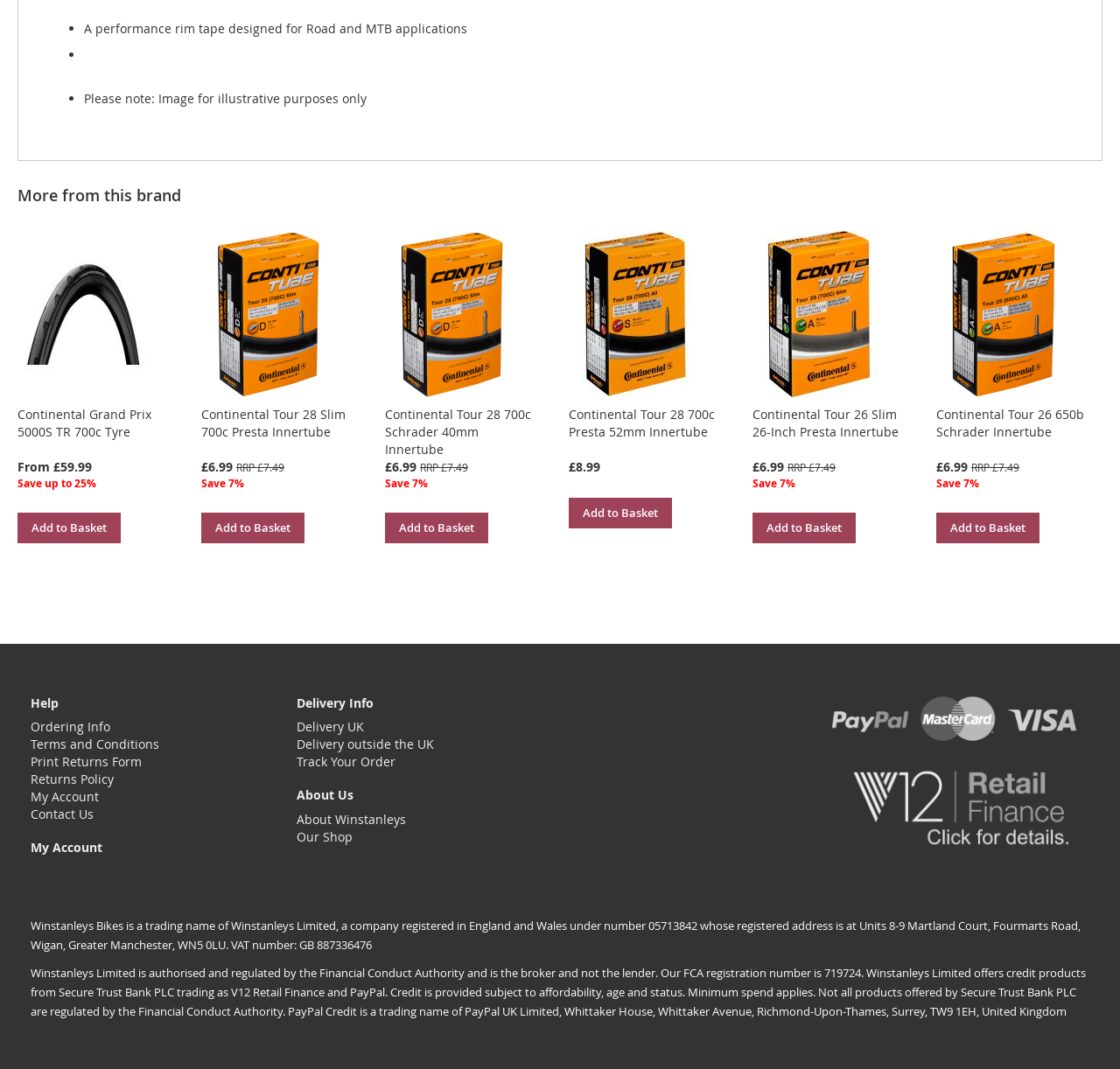What is the purpose of the 'Add to Basket' button?
Please provide an in-depth and detailed response to the question.

The 'Add to Basket' button is displayed next to each product, and its purpose is to allow users to add the product to their shopping basket. This is a common feature in e-commerce websites, and it enables users to purchase the product later.